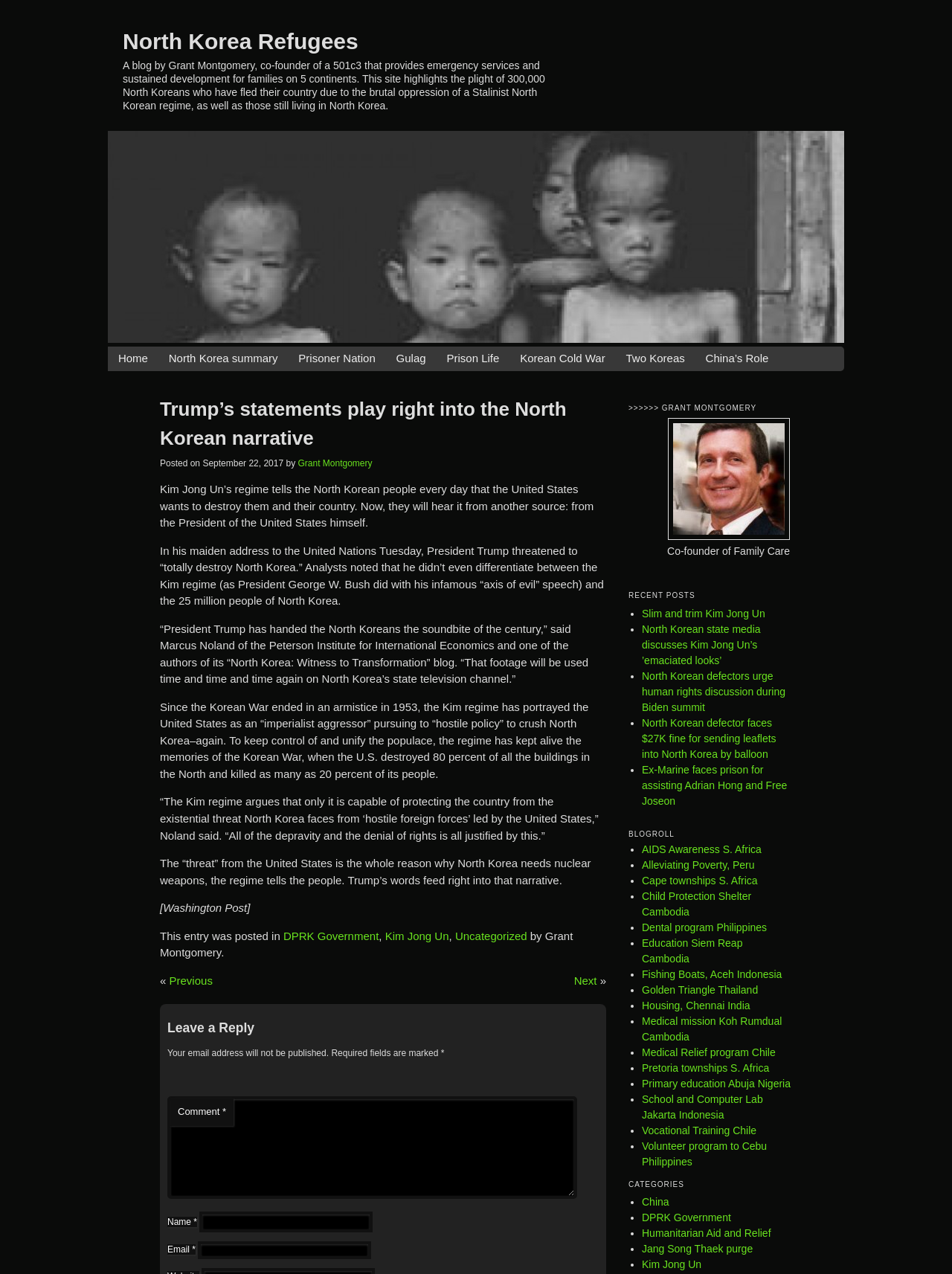Identify the bounding box coordinates for the element you need to click to achieve the following task: "Read the article posted on September 22, 2017". The coordinates must be four float values ranging from 0 to 1, formatted as [left, top, right, bottom].

[0.213, 0.36, 0.3, 0.368]